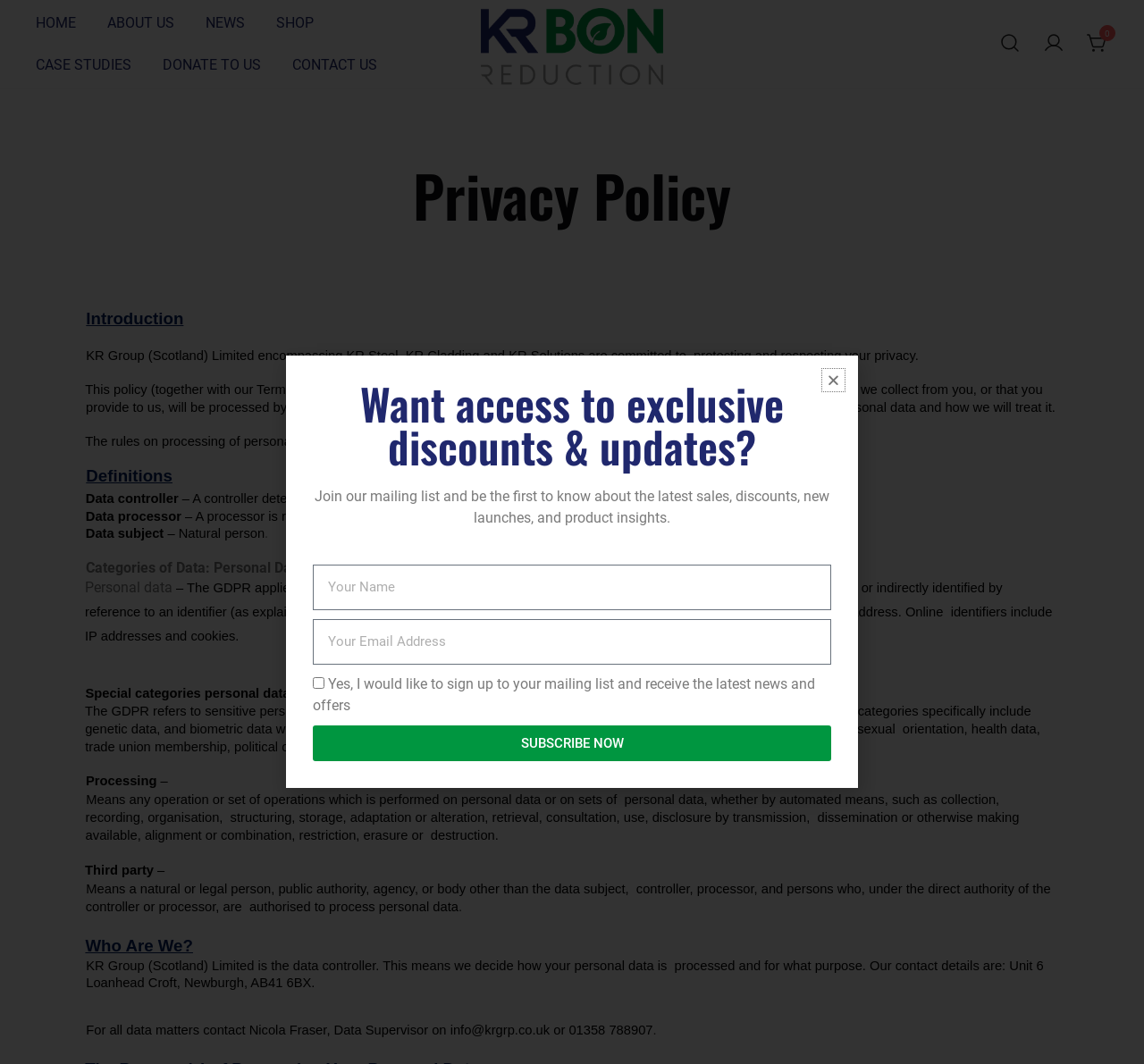Please reply to the following question using a single word or phrase: 
What is personal data according to GDPR?

Information relating to an identifiable person